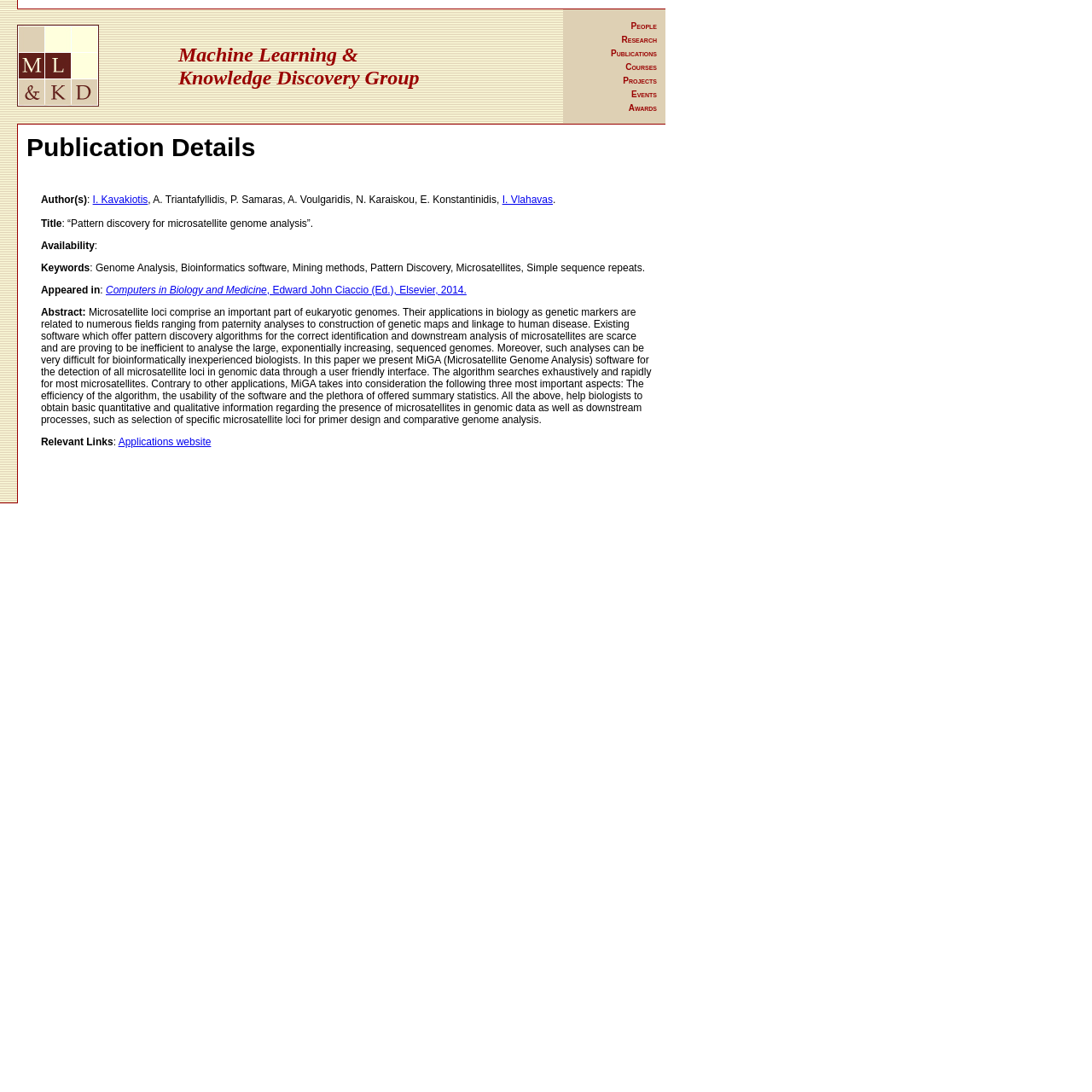Who is the first author of the publication?
Answer the question in a detailed and comprehensive manner.

The authors of the publication are listed in the publication details section, and the first author is I. Kavakiotis, which can be found by reading the text 'Author(s): I. Kavakiotis, A. Triantafyllidis, P. Samaras, A. Voulgaridis, N. Karaiskou, E. Konstantinidis, I. Vlahavas'.